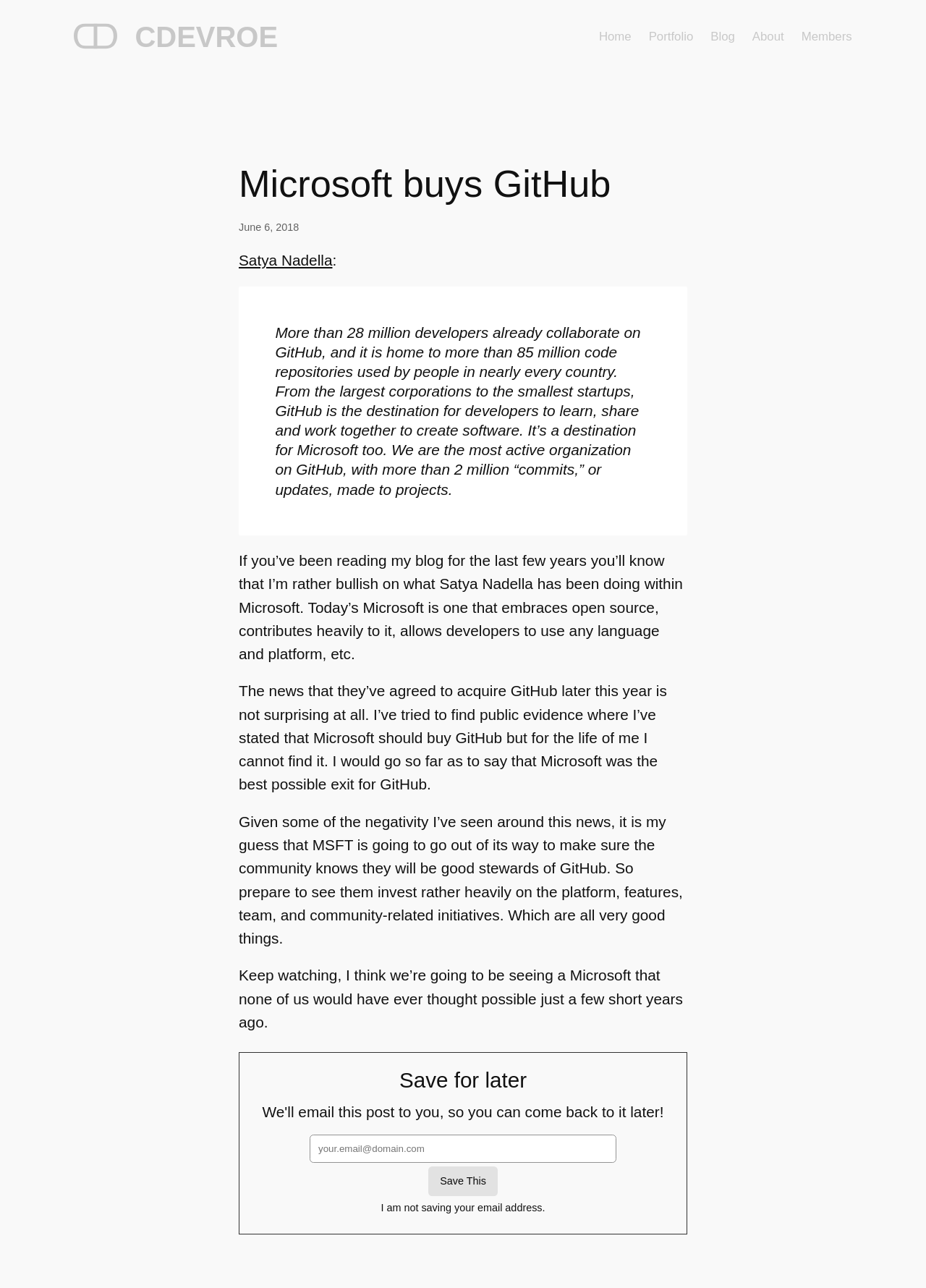Locate the bounding box coordinates of the region to be clicked to comply with the following instruction: "Click on the 'Blog' link". The coordinates must be four float numbers between 0 and 1, in the form [left, top, right, bottom].

[0.767, 0.021, 0.794, 0.036]